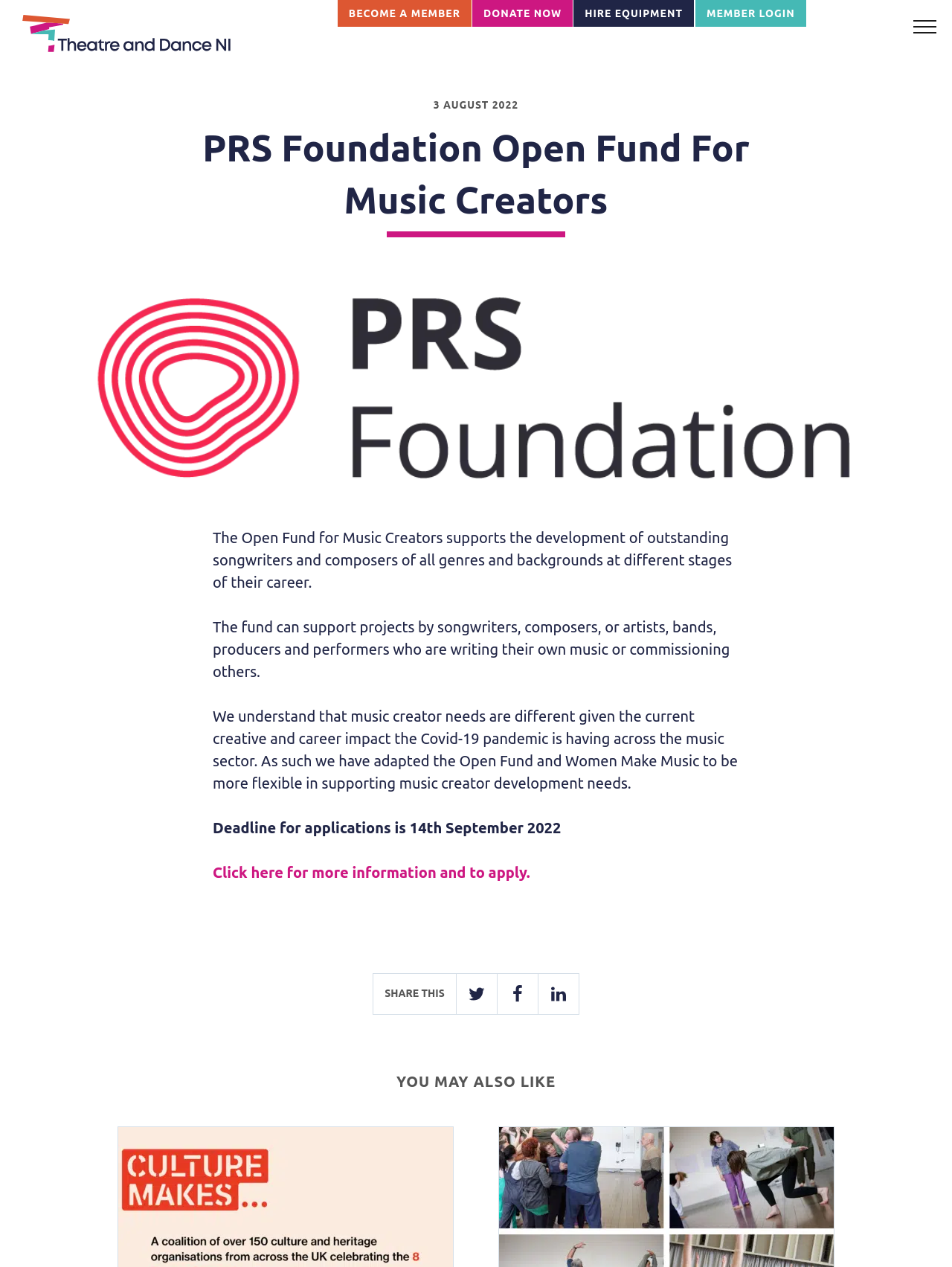Please determine the bounding box coordinates of the element to click in order to execute the following instruction: "Click the 'HIRE EQUIPMENT' link". The coordinates should be four float numbers between 0 and 1, specified as [left, top, right, bottom].

[0.602, 0.0, 0.73, 0.022]